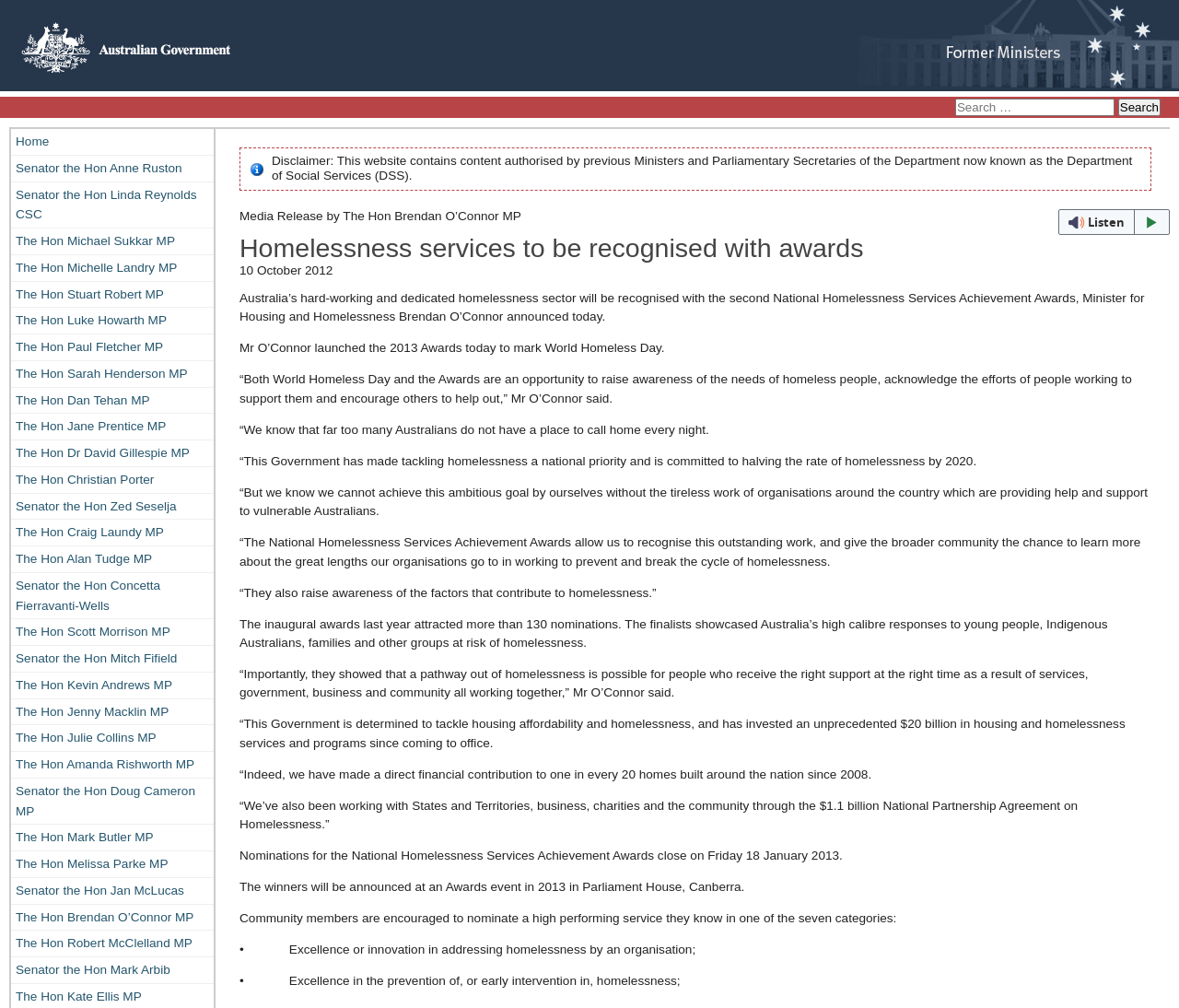Please give a concise answer to this question using a single word or phrase: 
What is the goal of the Australian Government regarding homelessness?

To halve the rate of homelessness by 2020